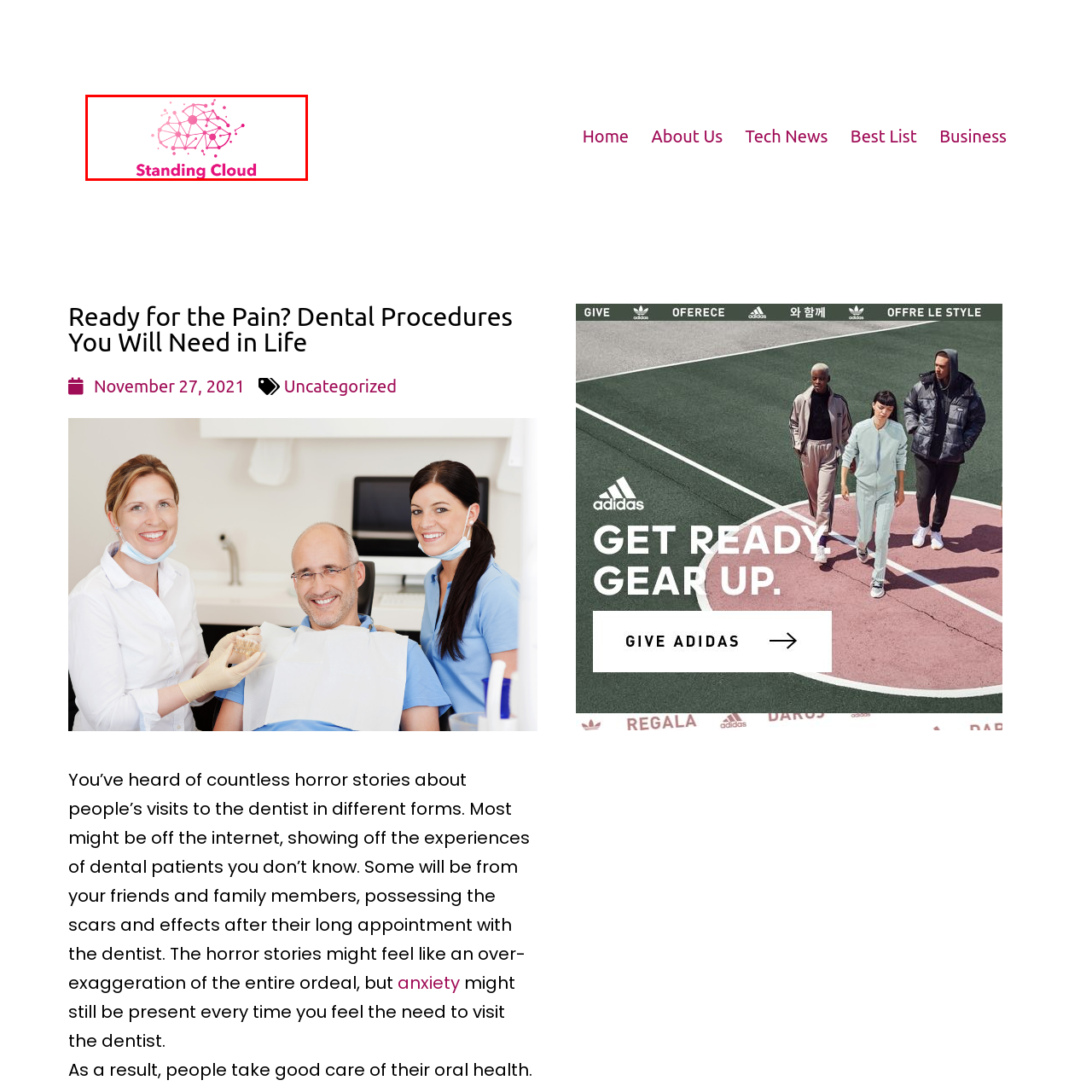Inspect the area within the red bounding box and elaborate on the following question with a detailed answer using the image as your reference: What is the overall aesthetic of the logo design?

The caption describes the logo design as modern and vibrant, which is enhanced by the gradient of pink hues, giving it a contemporary aesthetic.